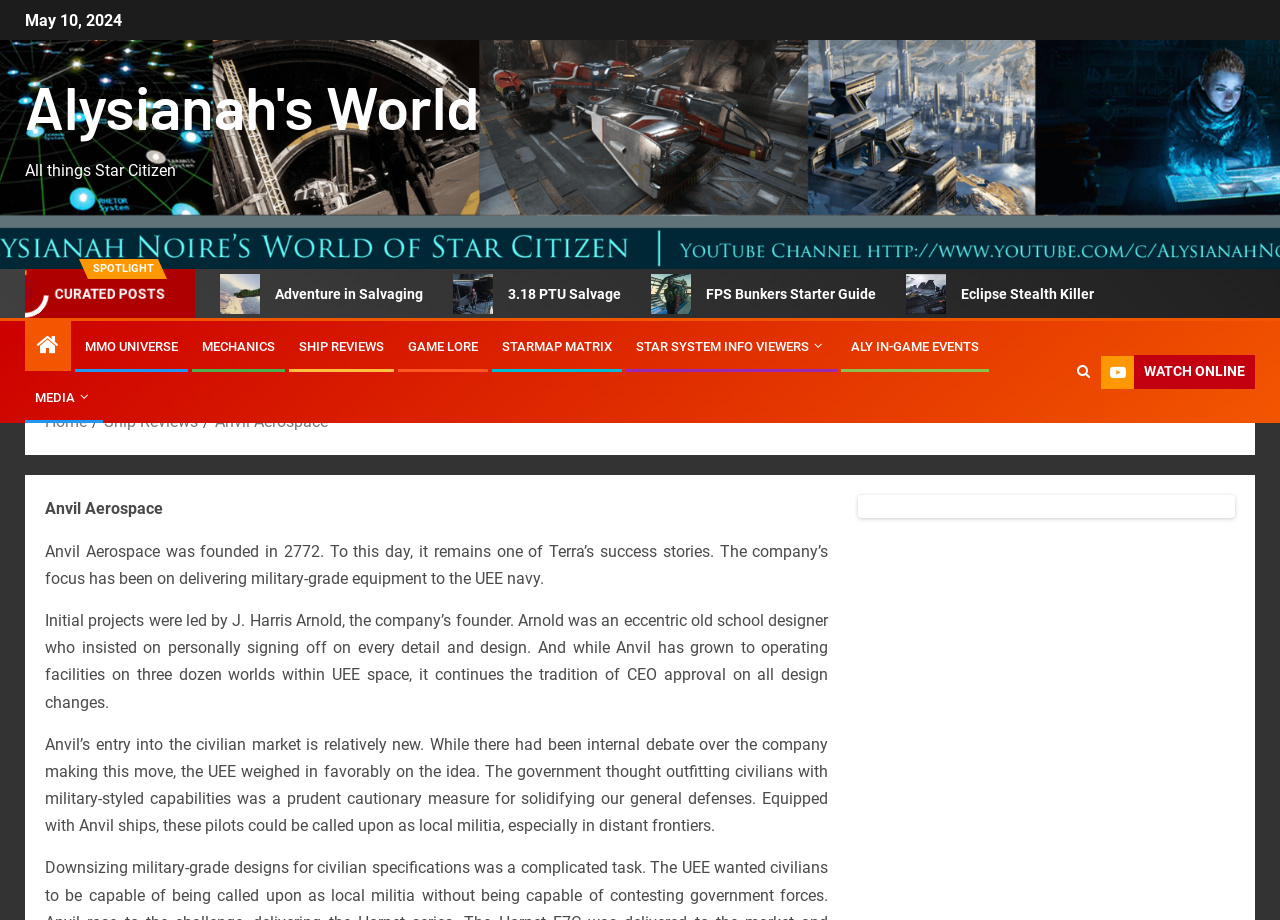Find the bounding box coordinates of the element I should click to carry out the following instruction: "Explore Adventure in Salvaging".

[0.16, 0.297, 0.342, 0.341]